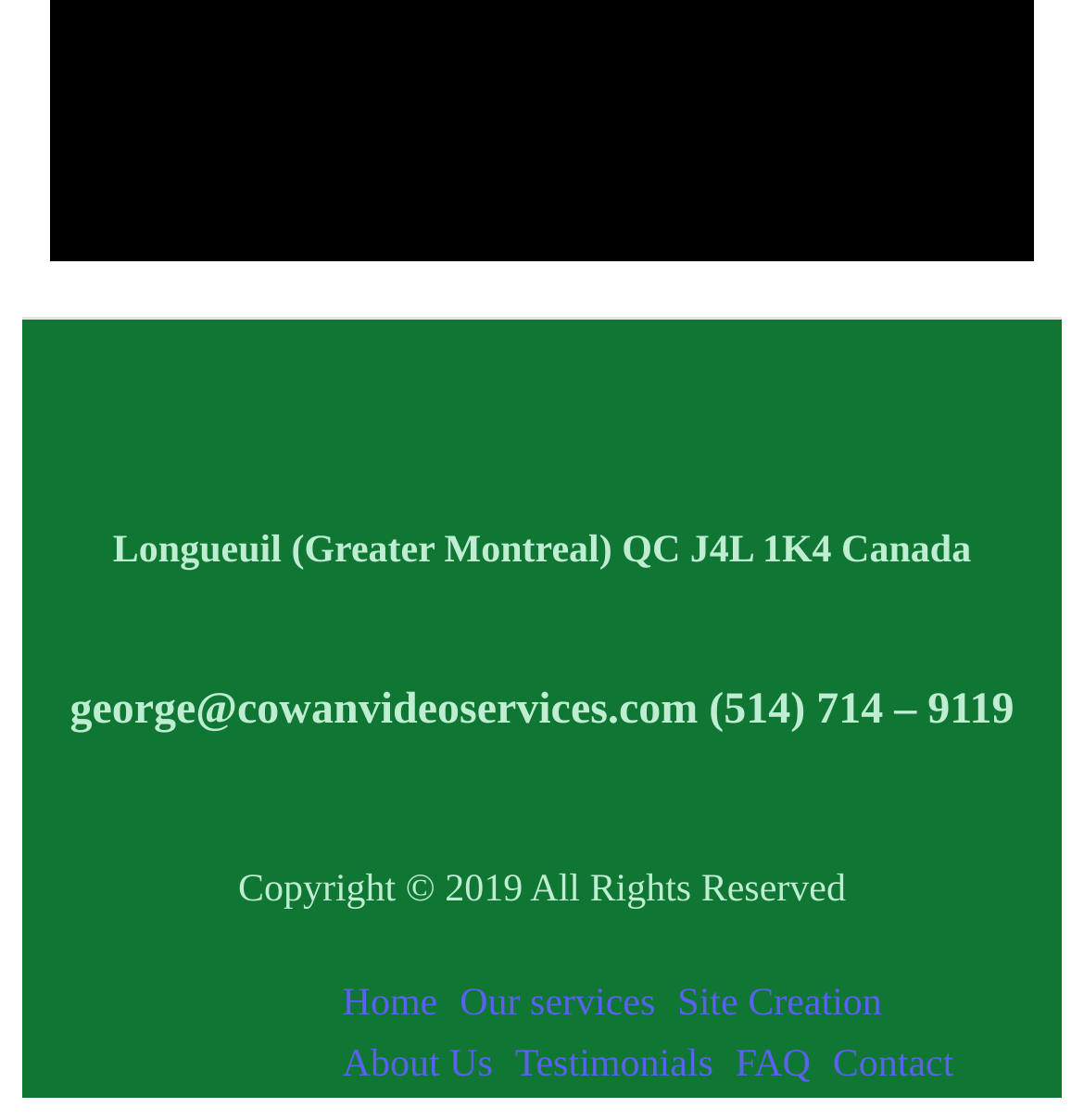What is the company's location?
Offer a detailed and full explanation in response to the question.

I found the company's location by looking at the static text element that contains the address 'Longueuil (Greater Montreal) QC J4L 1K4 Canada'. This suggests that the company is located in Longueuil, Canada.